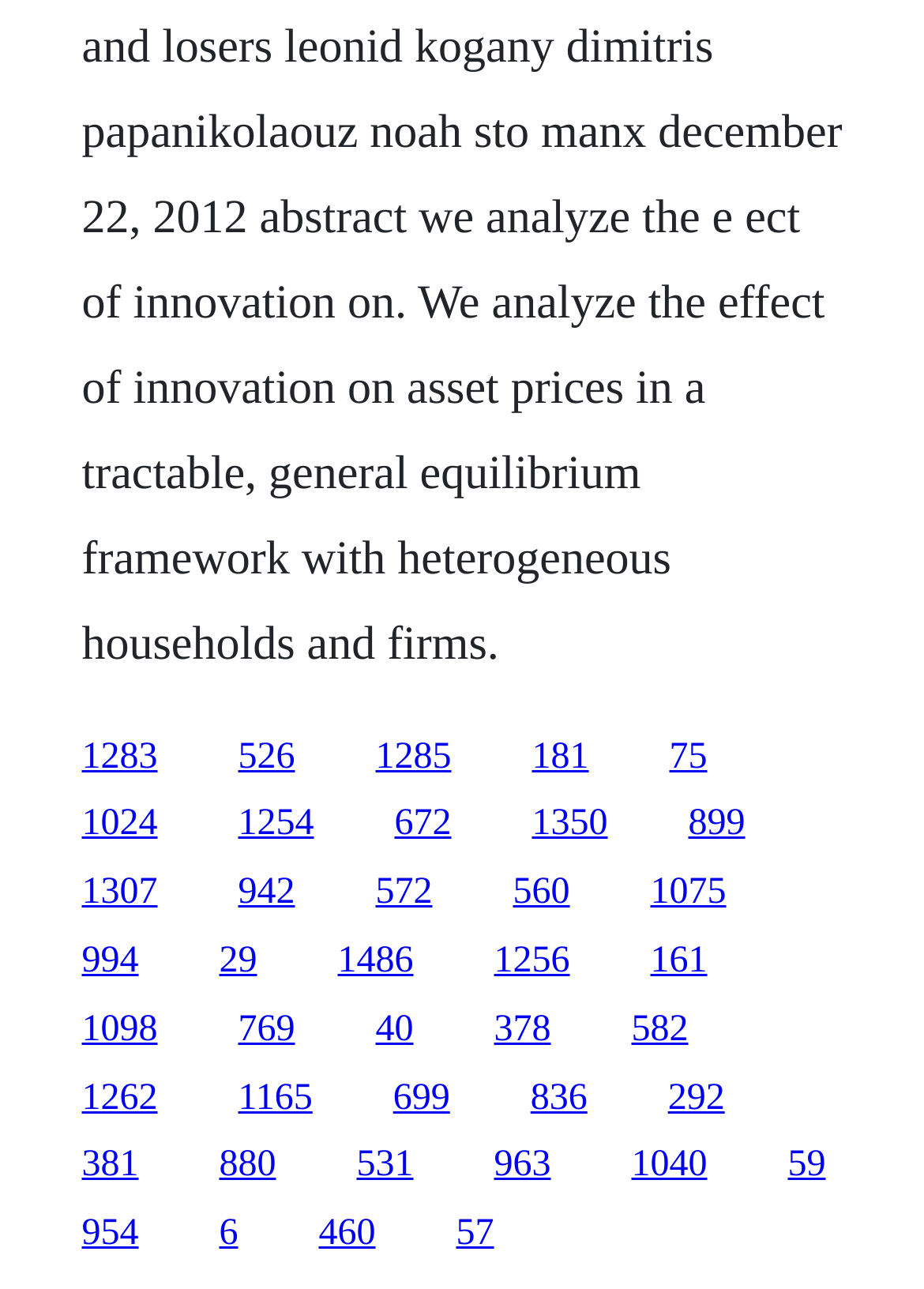Please identify the bounding box coordinates of where to click in order to follow the instruction: "visit the fifth link".

[0.724, 0.571, 0.765, 0.602]